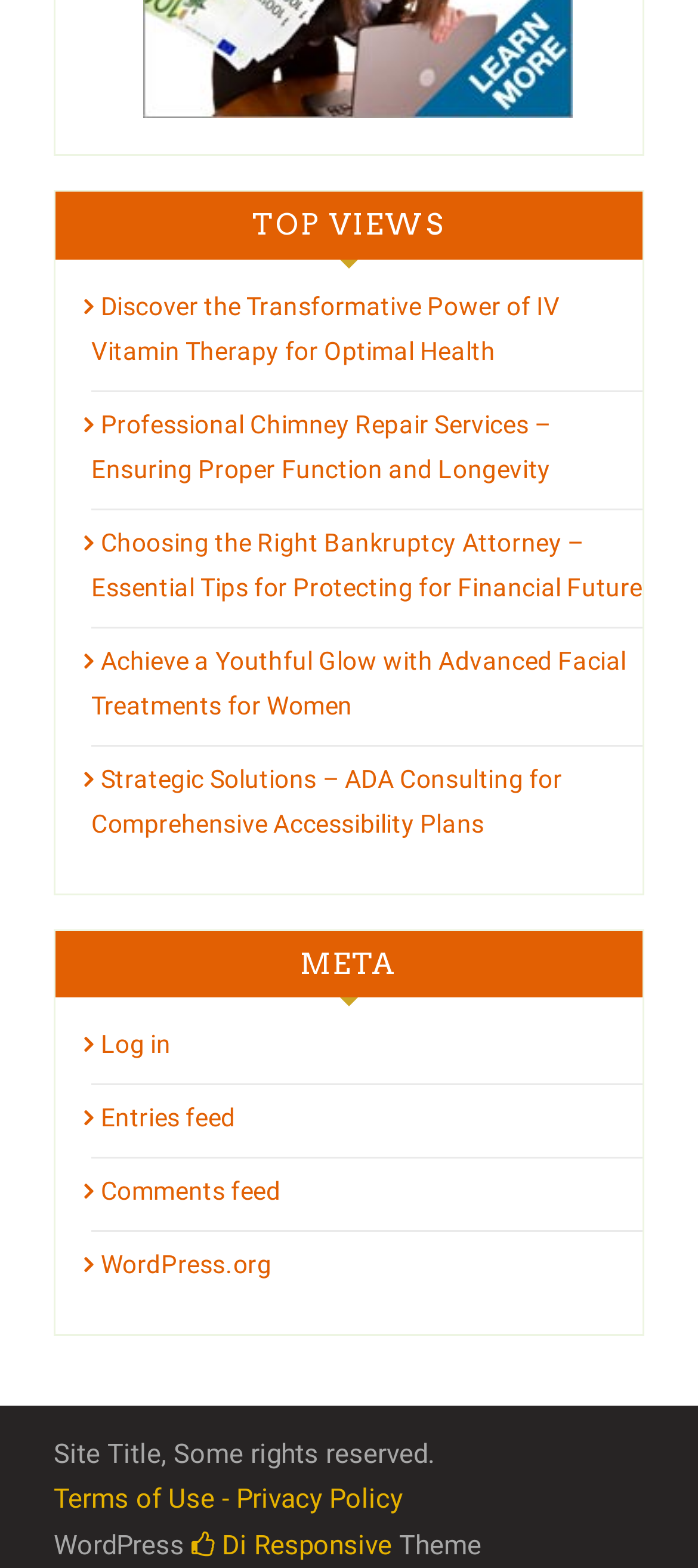Give a concise answer of one word or phrase to the question: 
How many links are there under the 'TOP VIEWS' heading?

5